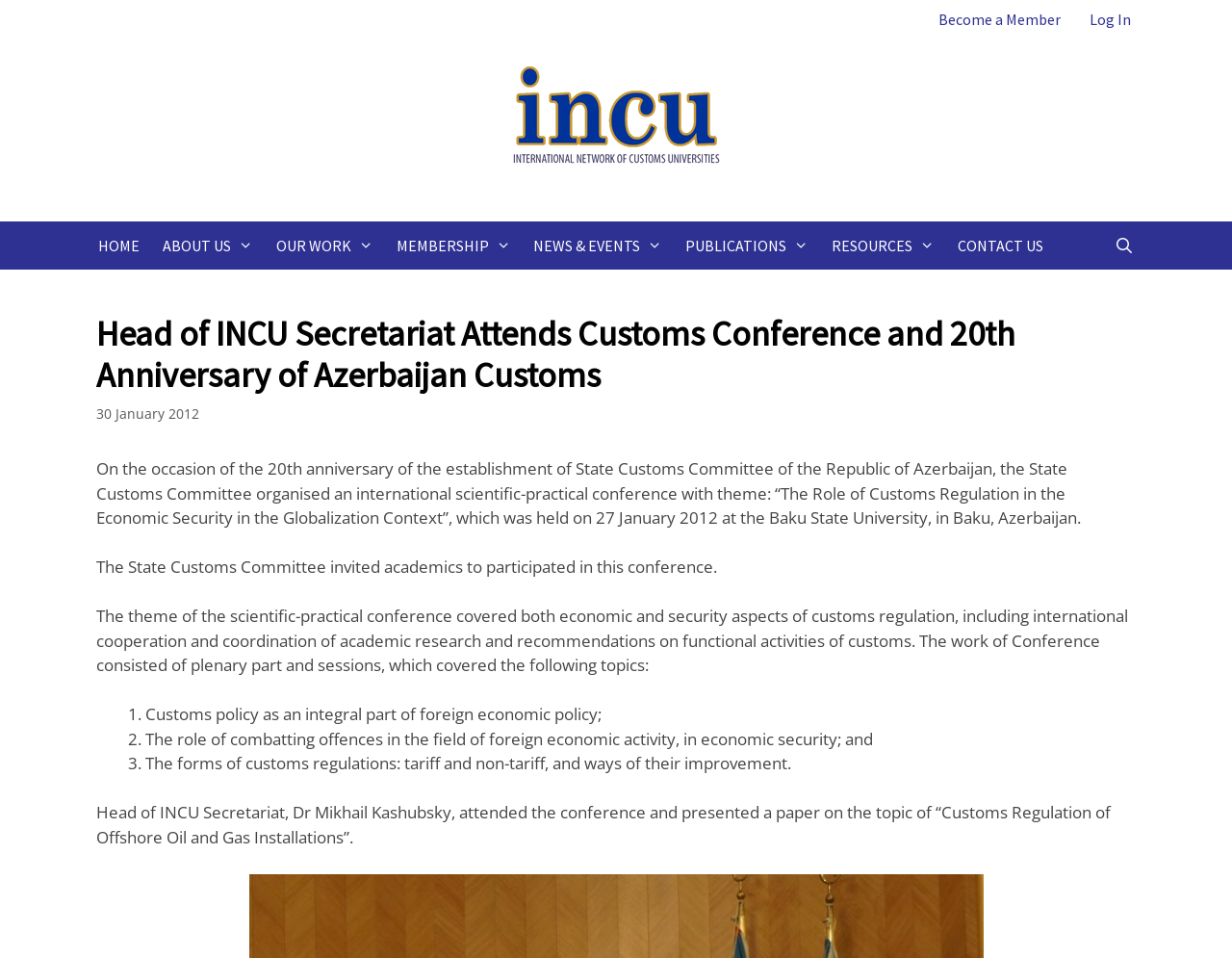Please identify the coordinates of the bounding box for the clickable region that will accomplish this instruction: "Log in to the website".

[0.873, 0.0, 0.93, 0.041]